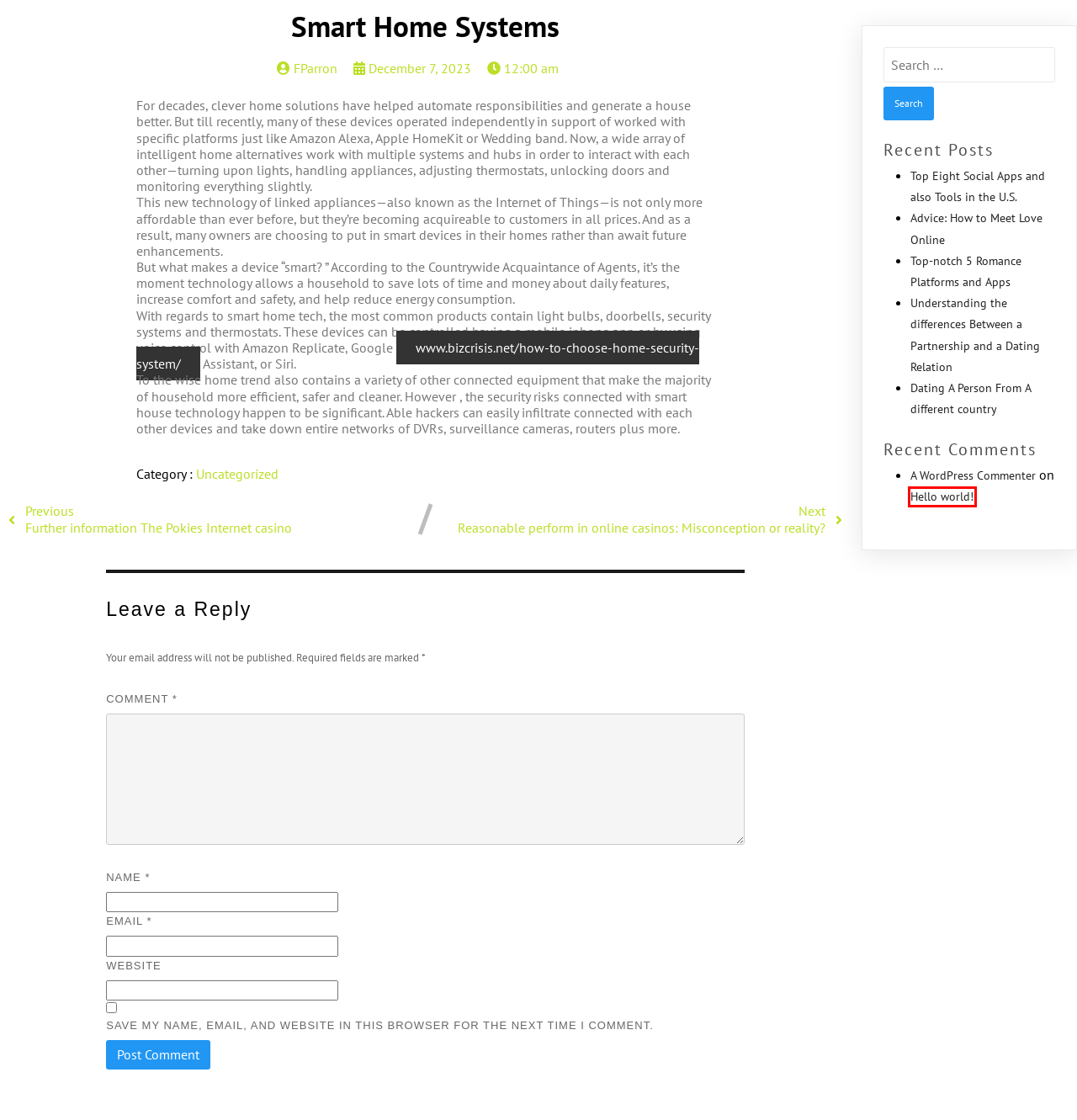Analyze the given webpage screenshot and identify the UI element within the red bounding box. Select the webpage description that best matches what you expect the new webpage to look like after clicking the element. Here are the candidates:
A. Understanding the differences Between a Partnership and a Dating Relation – FundoElParron
B. Further information The Pokies Internet casino – FundoElParron
C. Top-notch 5 Romance Platforms and Apps – FundoElParron
D. Uncategorized – FundoElParron
E. Dating A Person From A different country – FundoElParron
F. December 7, 2023 – FundoElParron
G. FParron – FundoElParron
H. Hello world! – FundoElParron

H